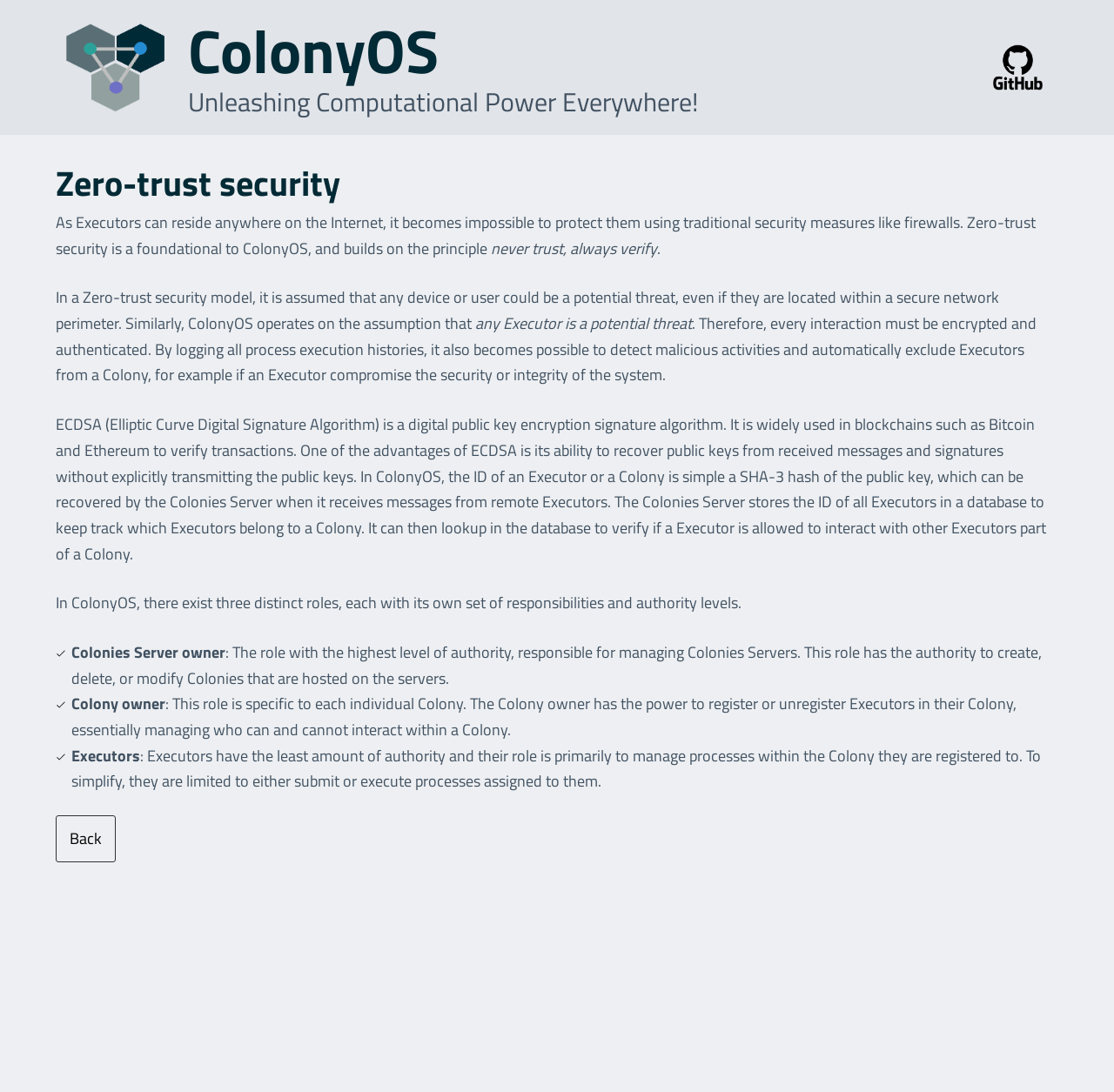Use a single word or phrase to answer the question:
How many distinct roles exist in ColonyOS?

Three